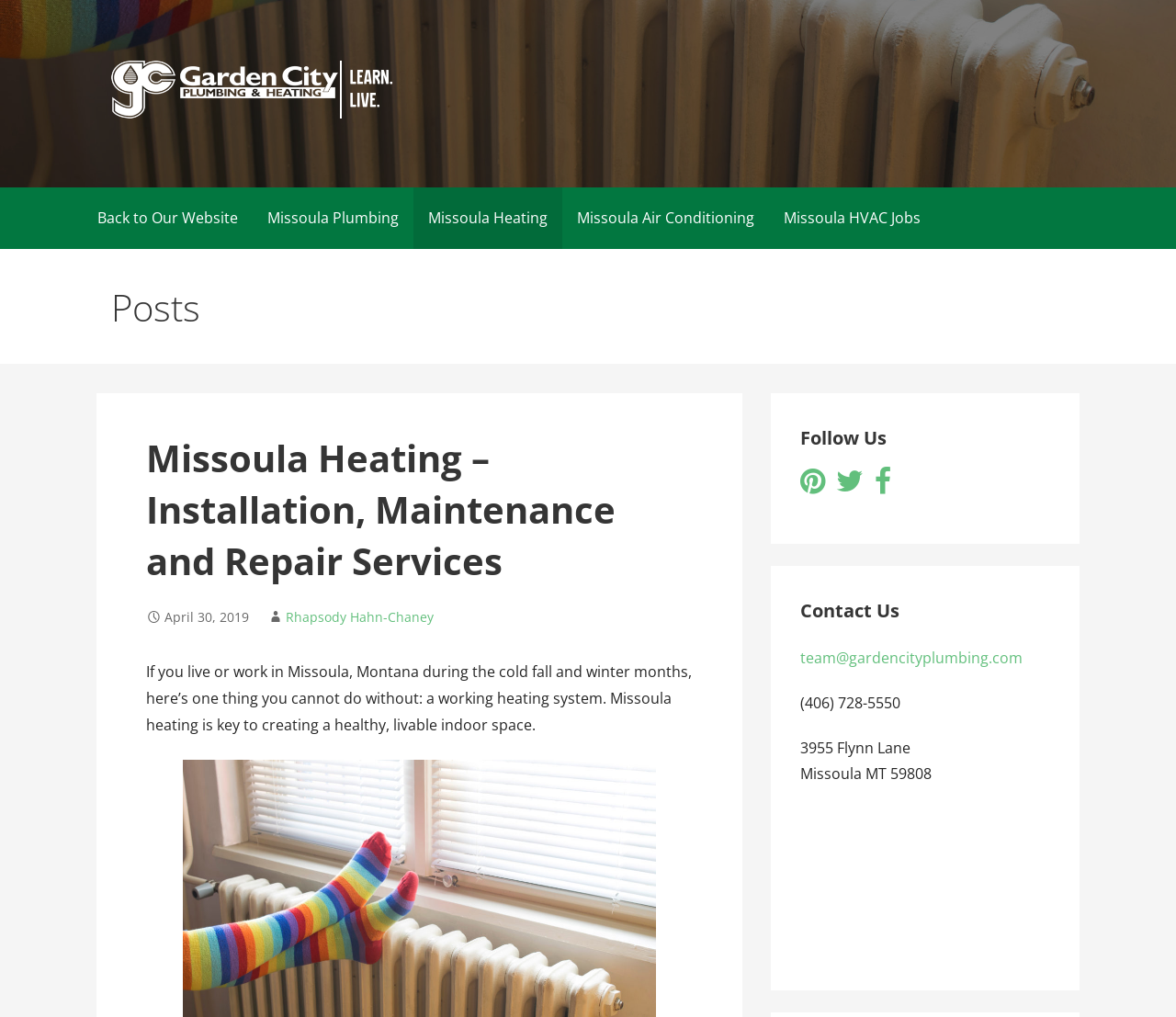Using the element description: "Back to Our Website", determine the bounding box coordinates. The coordinates should be in the format [left, top, right, bottom], with values between 0 and 1.

[0.07, 0.184, 0.215, 0.245]